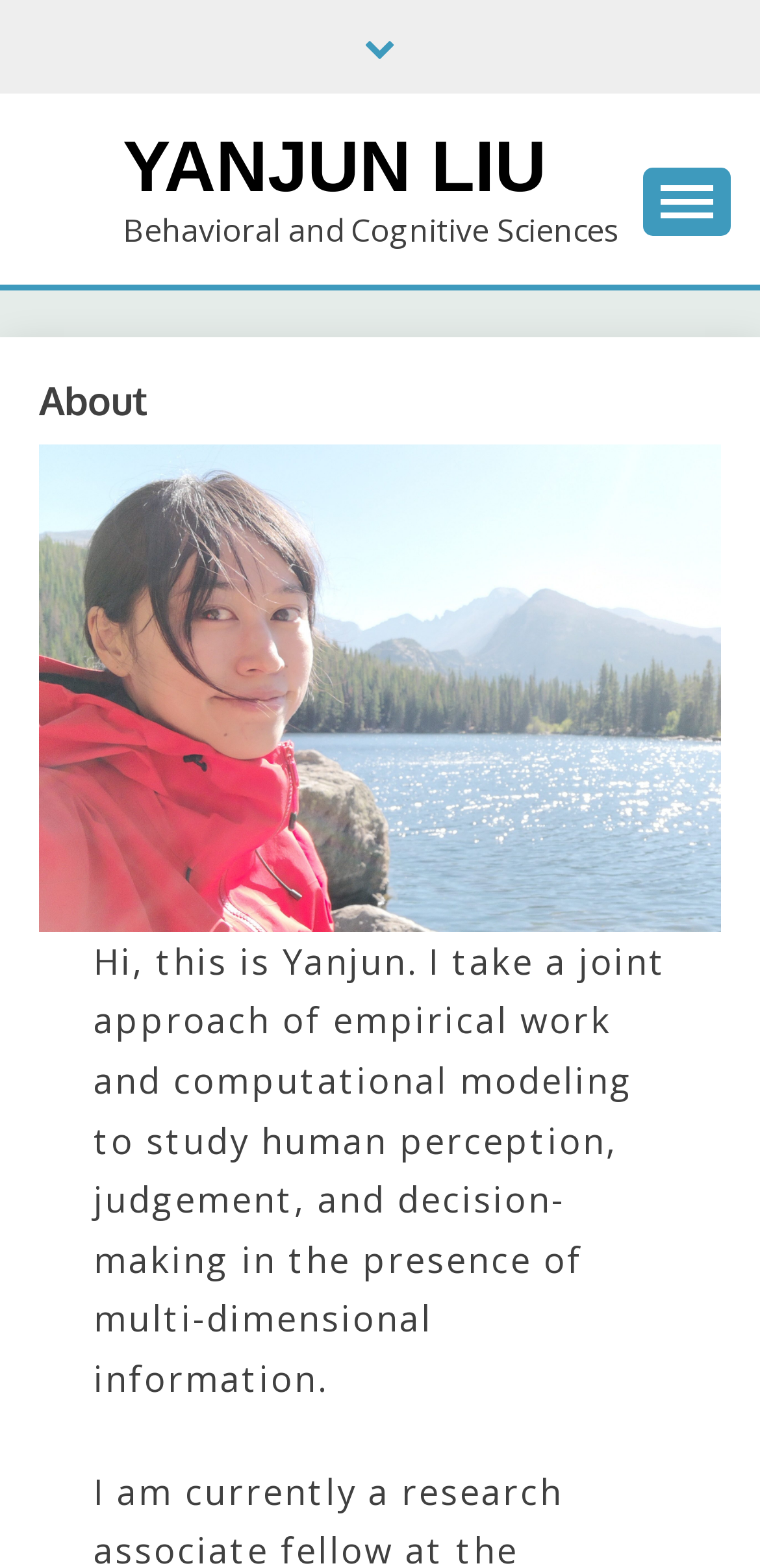Produce an extensive caption that describes everything on the webpage.

The webpage is about Yanjun Liu, a researcher in Behavioral and Cognitive Sciences. At the top of the page, there is a link on the left side, followed by a larger link with the name "YANJUN LIU" and a text "Behavioral and Cognitive Sciences" next to it. 

On the right side of the top section, there is a button that controls the primary menu. When expanded, the menu has a heading "About" and a figure below it. 

Below the top section, there is a paragraph of text that describes Yanjun's research approach, which involves empirical work and computational modeling to study human perception, judgment, and decision-making in the presence of multi-dimensional information.

At the bottom of the page, there is a small link with an icon on the right side.